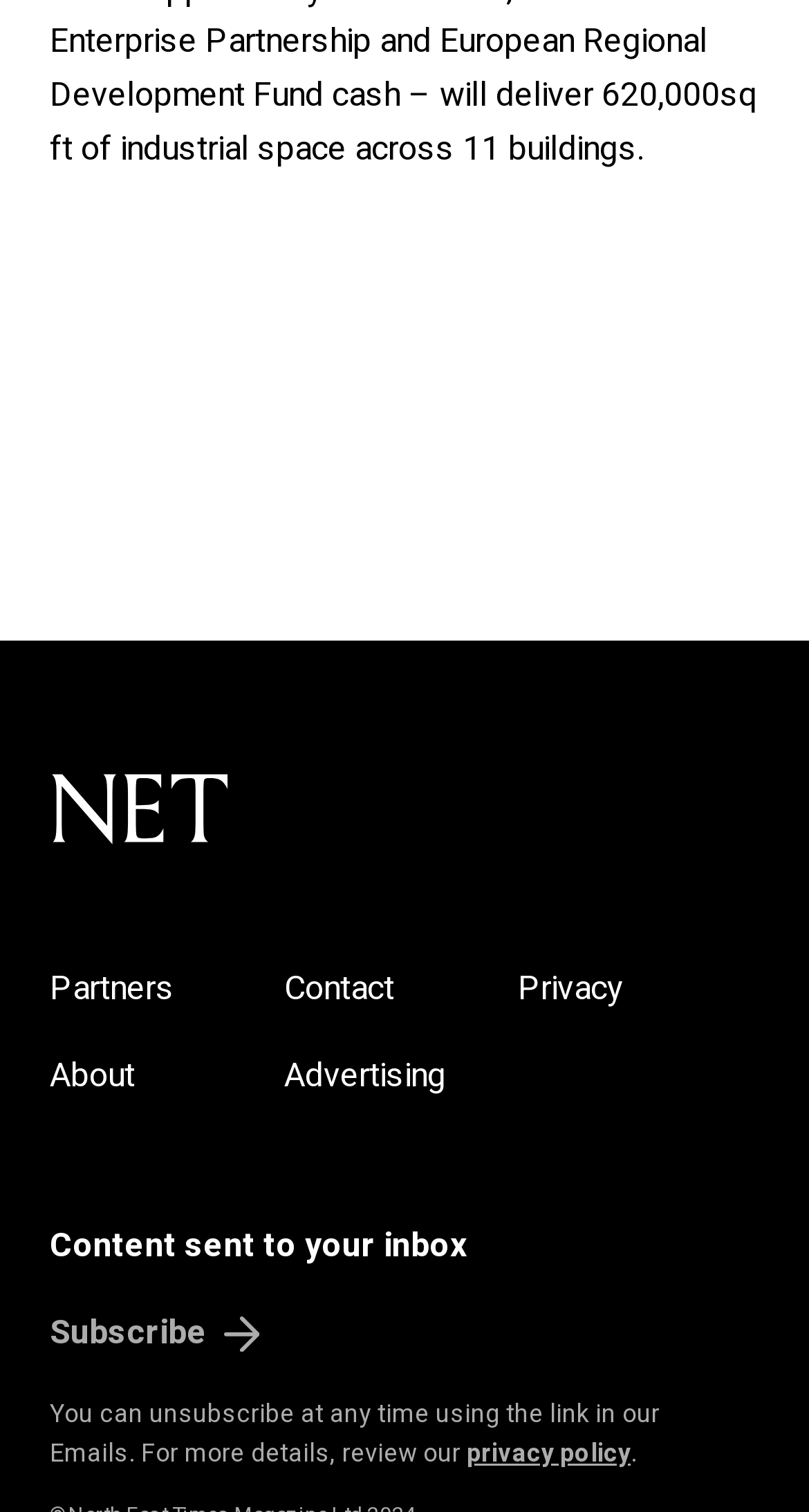Determine the bounding box coordinates for the element that should be clicked to follow this instruction: "Check privacy policy". The coordinates should be given as four float numbers between 0 and 1, in the format [left, top, right, bottom].

[0.577, 0.949, 0.779, 0.973]